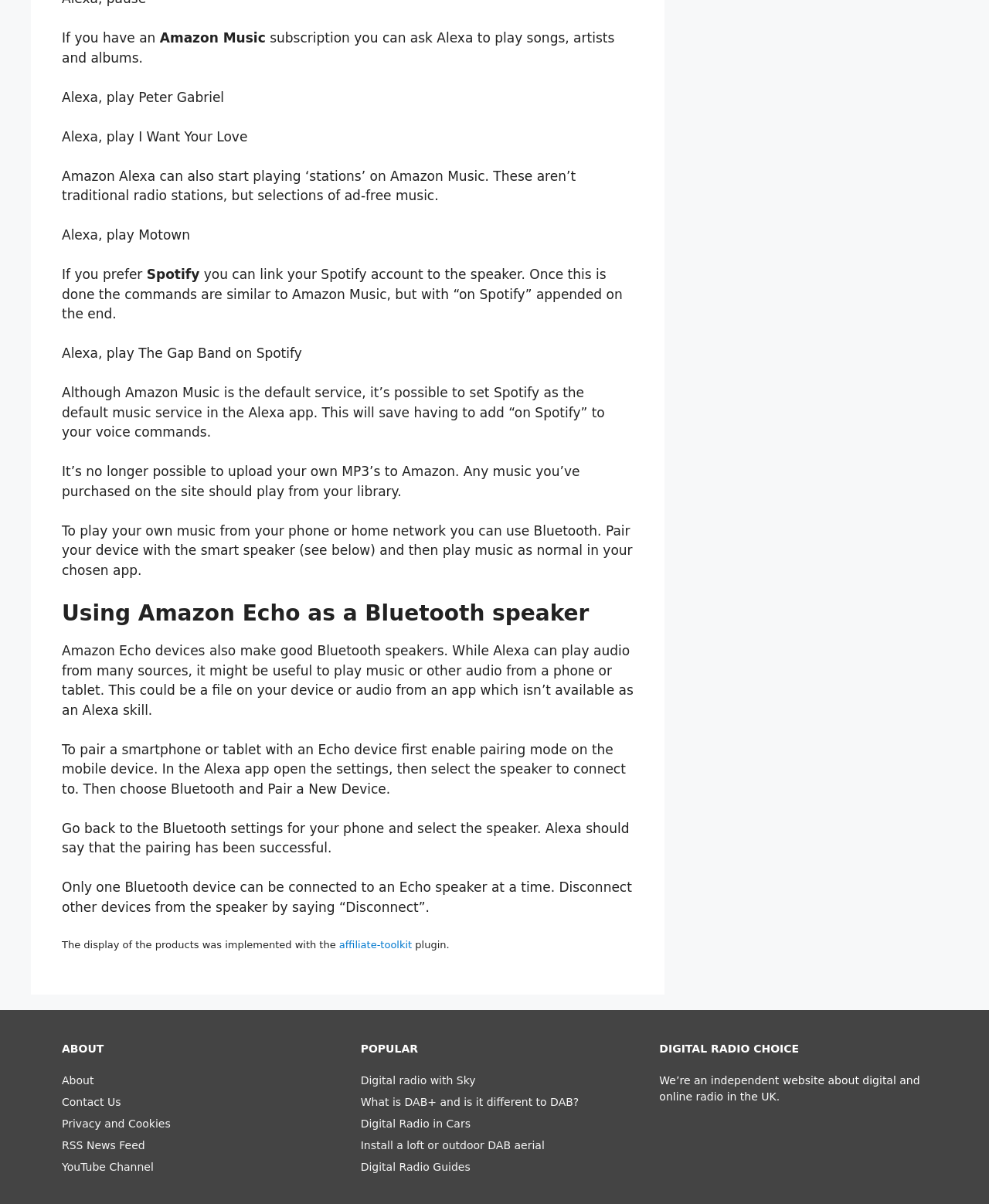Find and specify the bounding box coordinates that correspond to the clickable region for the instruction: "Click the 'About' link".

[0.062, 0.892, 0.095, 0.903]